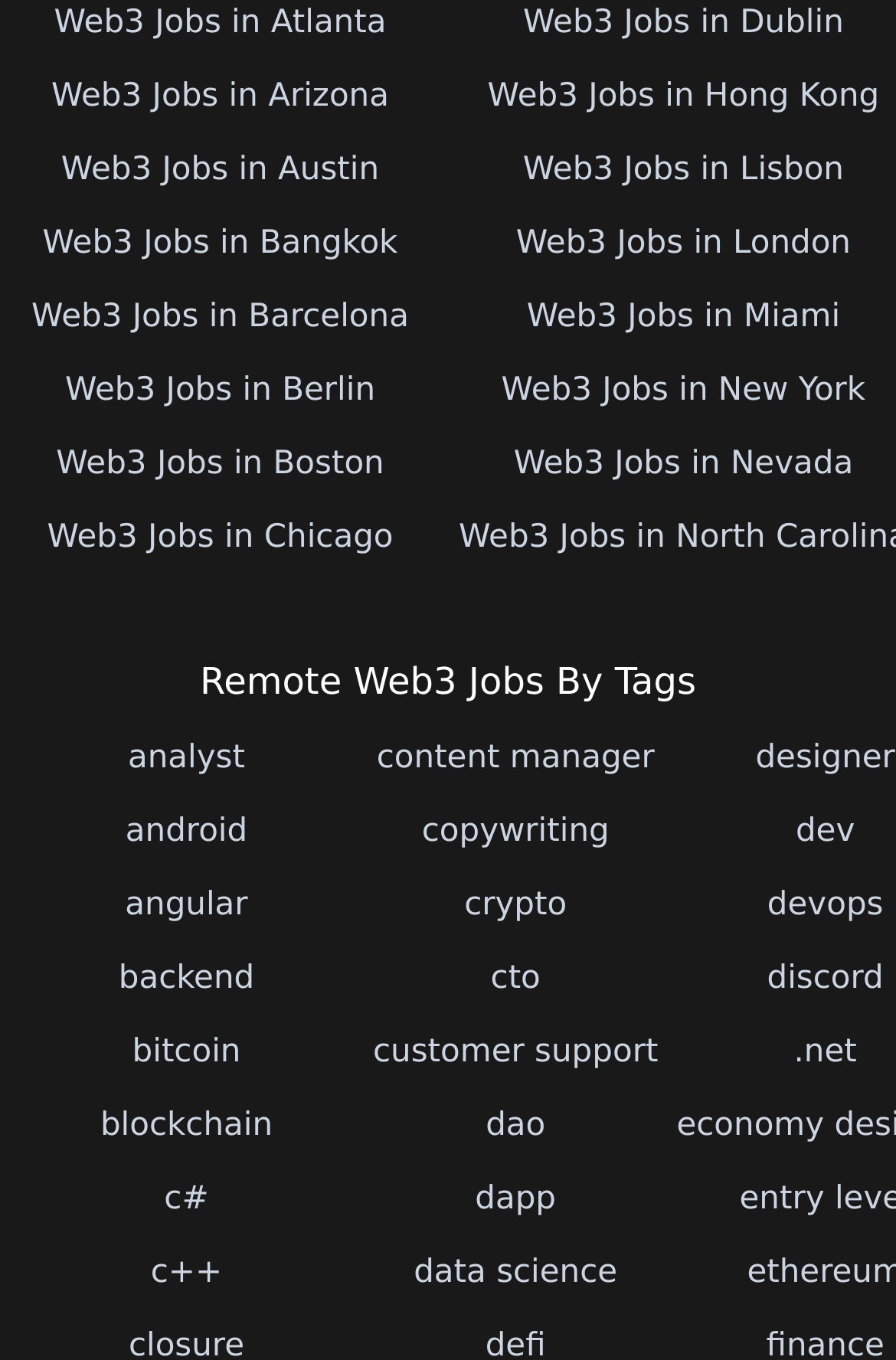Find the bounding box coordinates for the area that should be clicked to accomplish the instruction: "Search for Web3 jobs in Atlanta".

[0.06, 0.003, 0.431, 0.03]